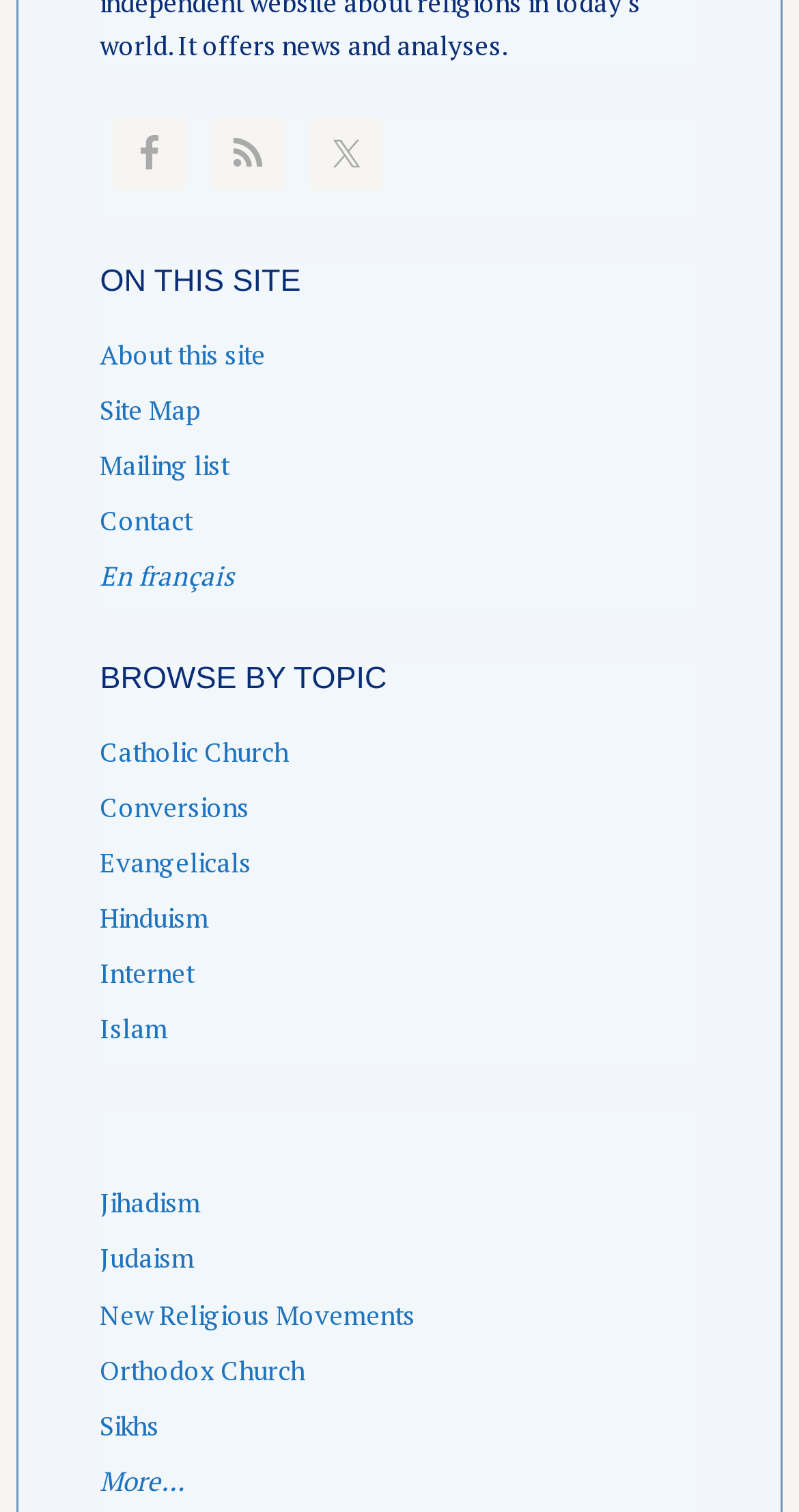Please give a succinct answer using a single word or phrase:
What is the second topic listed under 'BROWSE BY TOPIC'?

Conversions